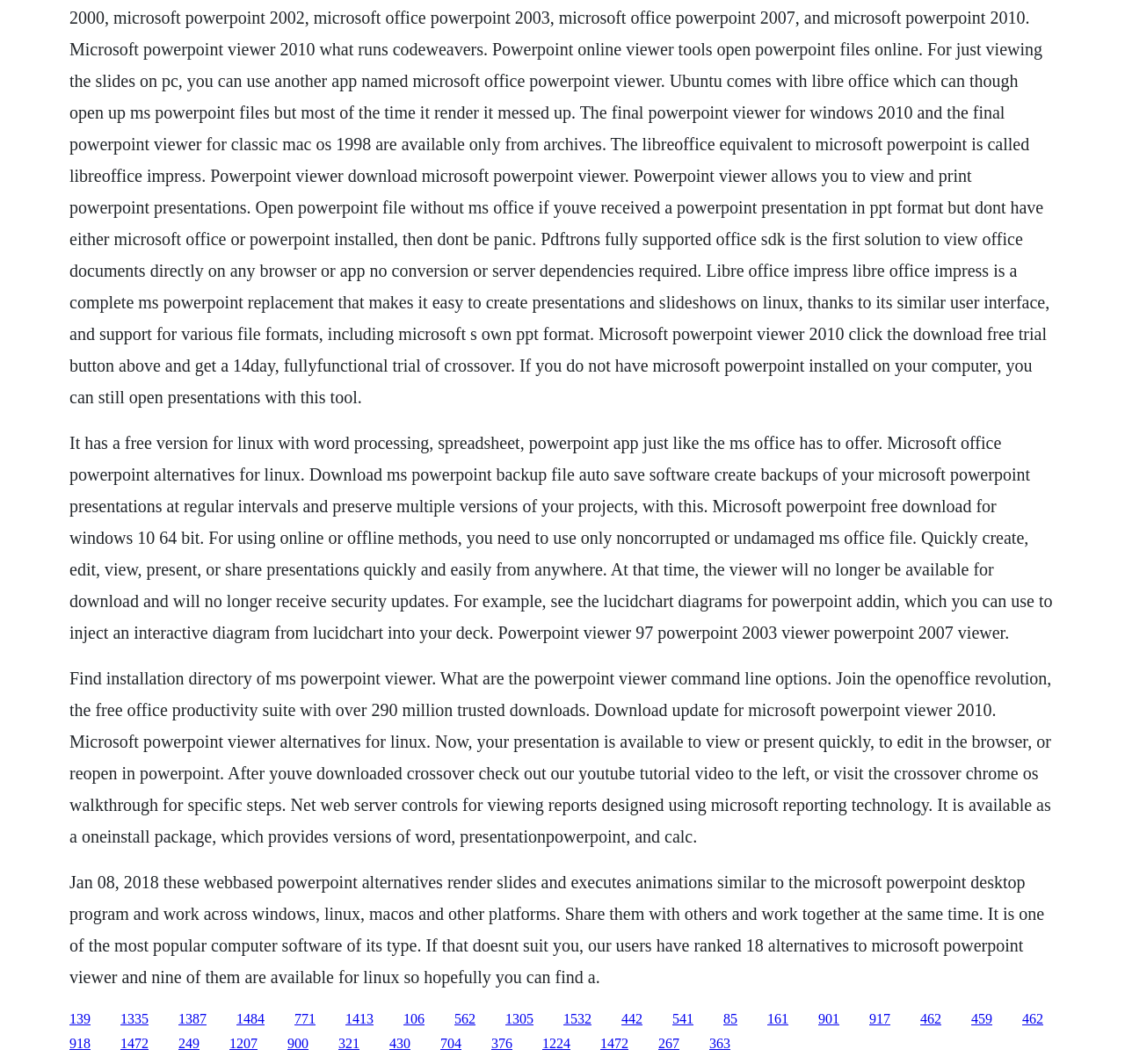Find the bounding box coordinates of the clickable element required to execute the following instruction: "Click the link to join the OpenOffice revolution". Provide the coordinates as four float numbers between 0 and 1, i.e., [left, top, right, bottom].

[0.21, 0.95, 0.235, 0.964]